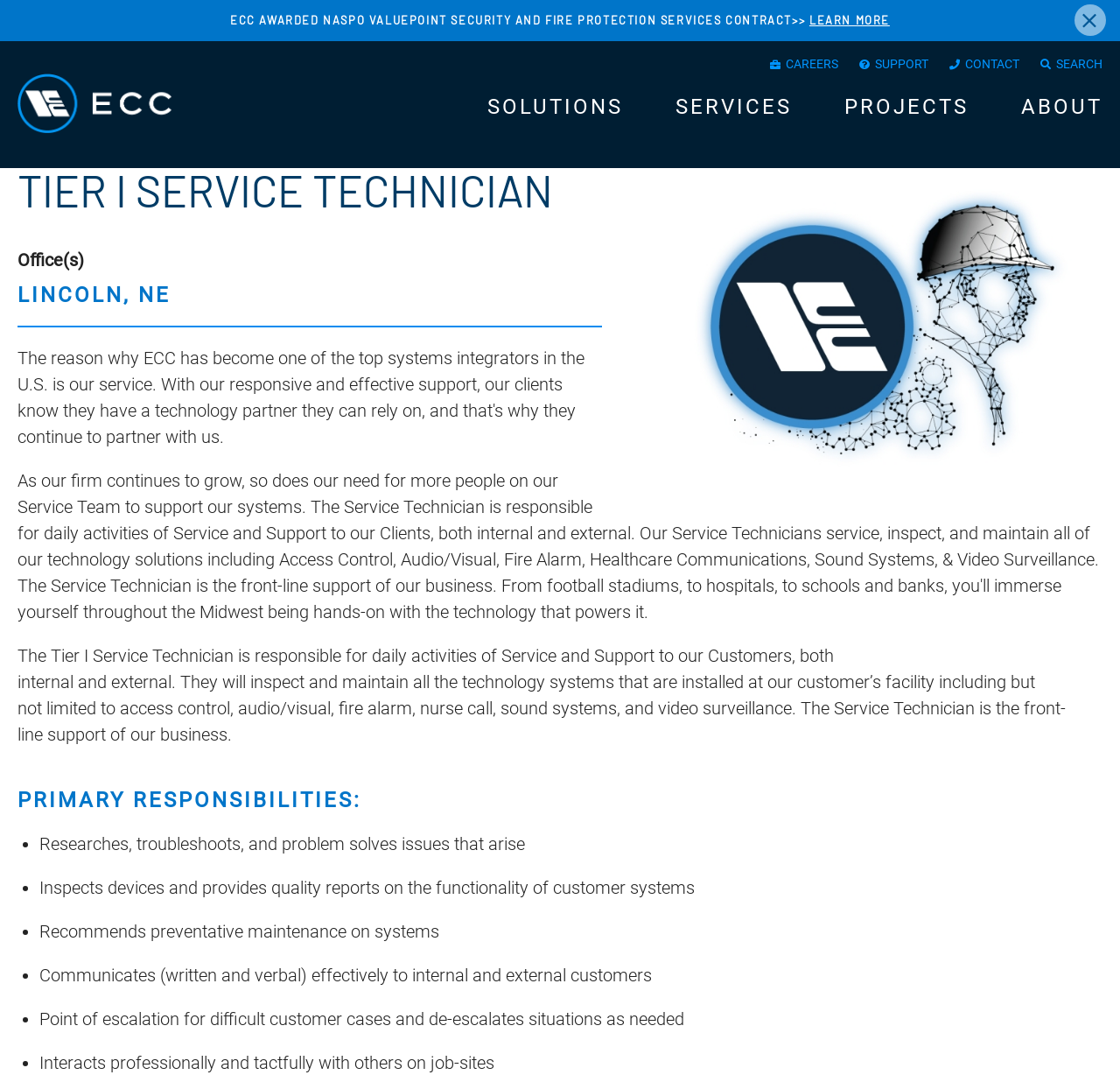What is the text of the webpage's headline?

TIER I SERVICE TECHNICIAN